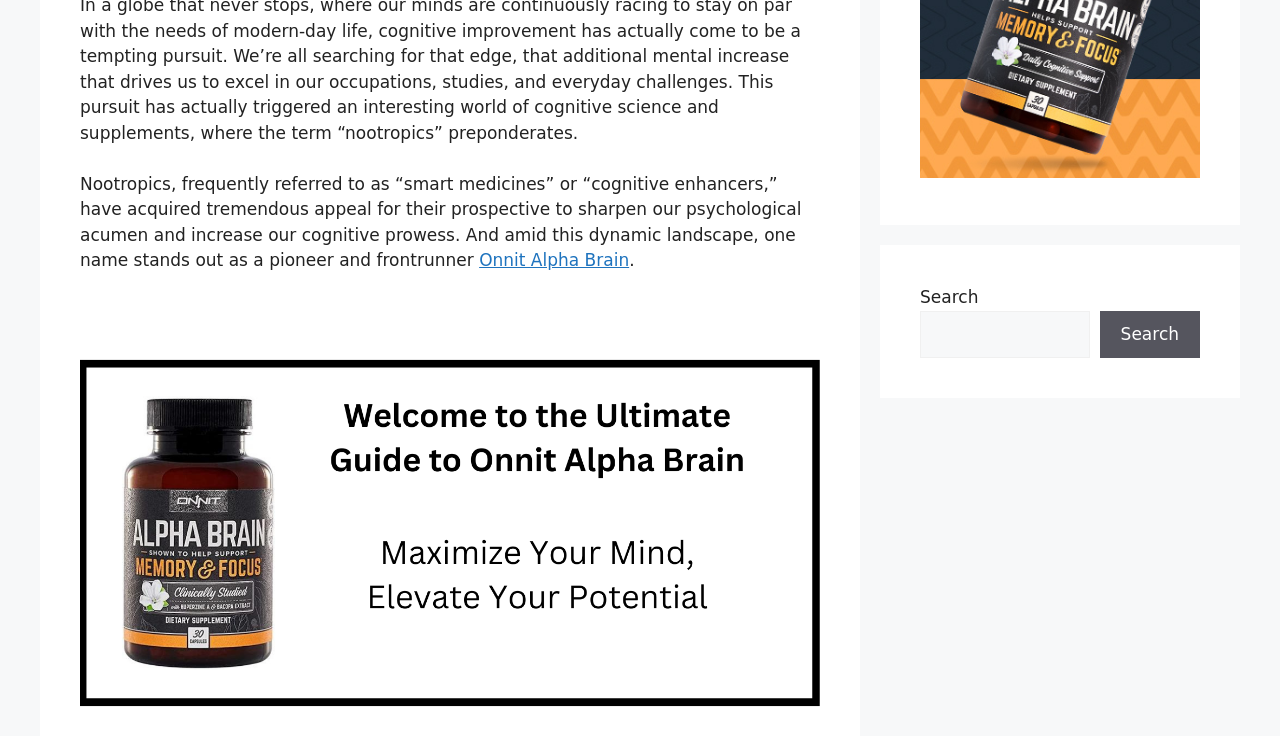Locate the bounding box of the UI element described by: "Search" in the given webpage screenshot.

[0.859, 0.422, 0.938, 0.486]